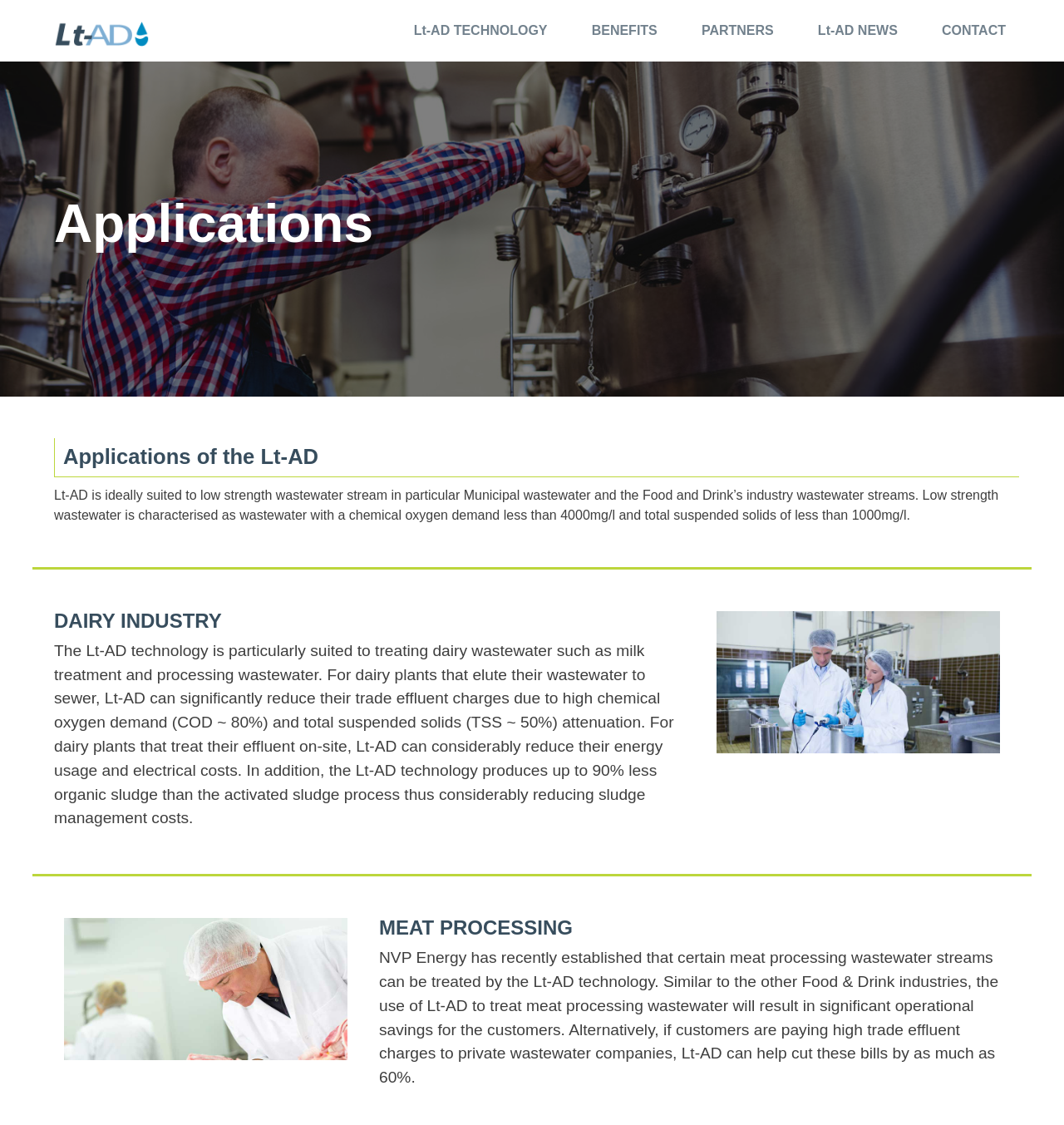Identify the bounding box coordinates of the region that should be clicked to execute the following instruction: "Go to CONTACT page".

[0.885, 0.021, 0.945, 0.033]